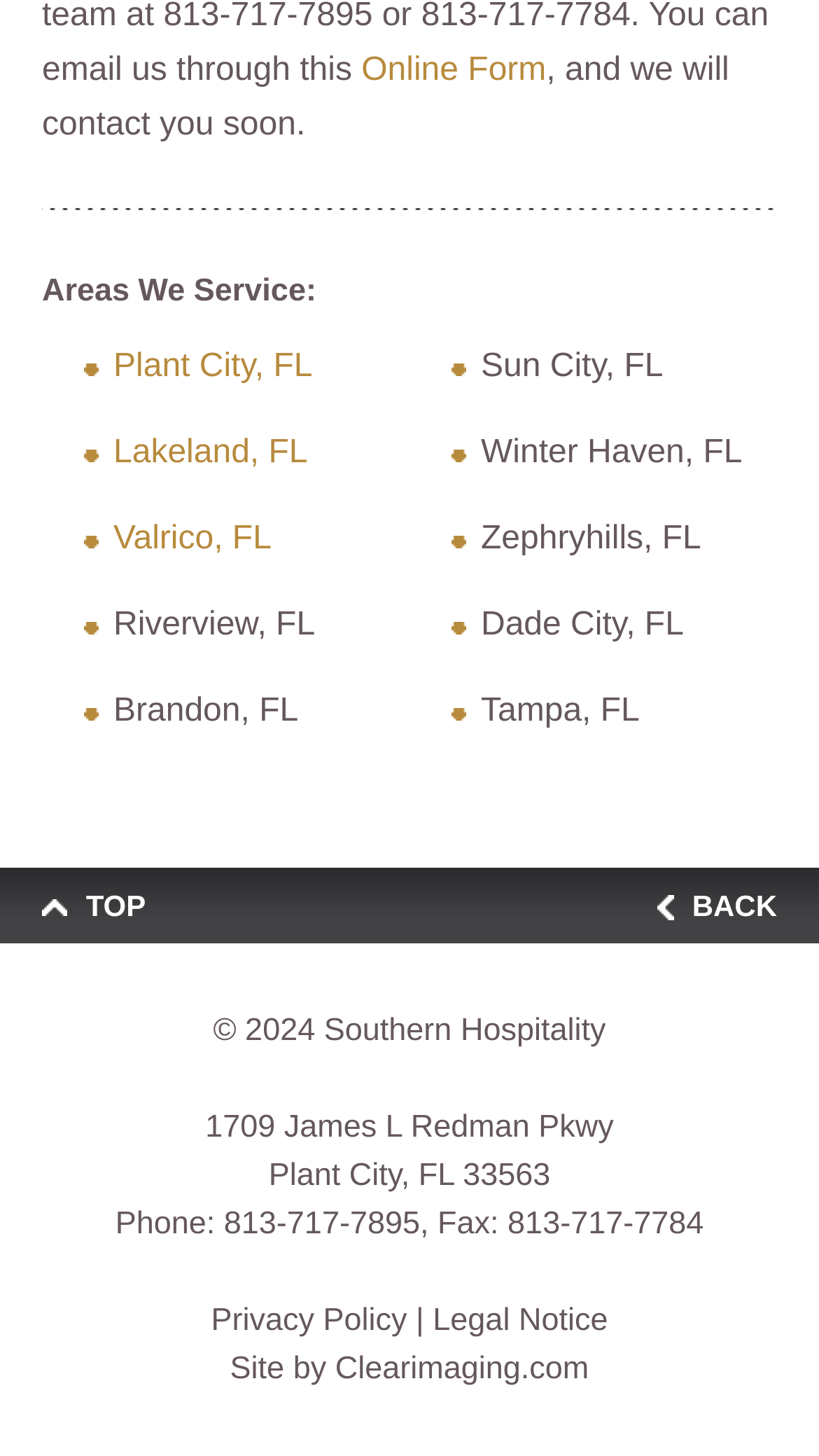What cities are serviced by this company?
Please provide a detailed and comprehensive answer to the question.

I found the list of cities by looking at the section labeled 'Areas We Service:' on the webpage. The list includes cities such as Plant City, Lakeland, Valrico, and others, all located in Florida.